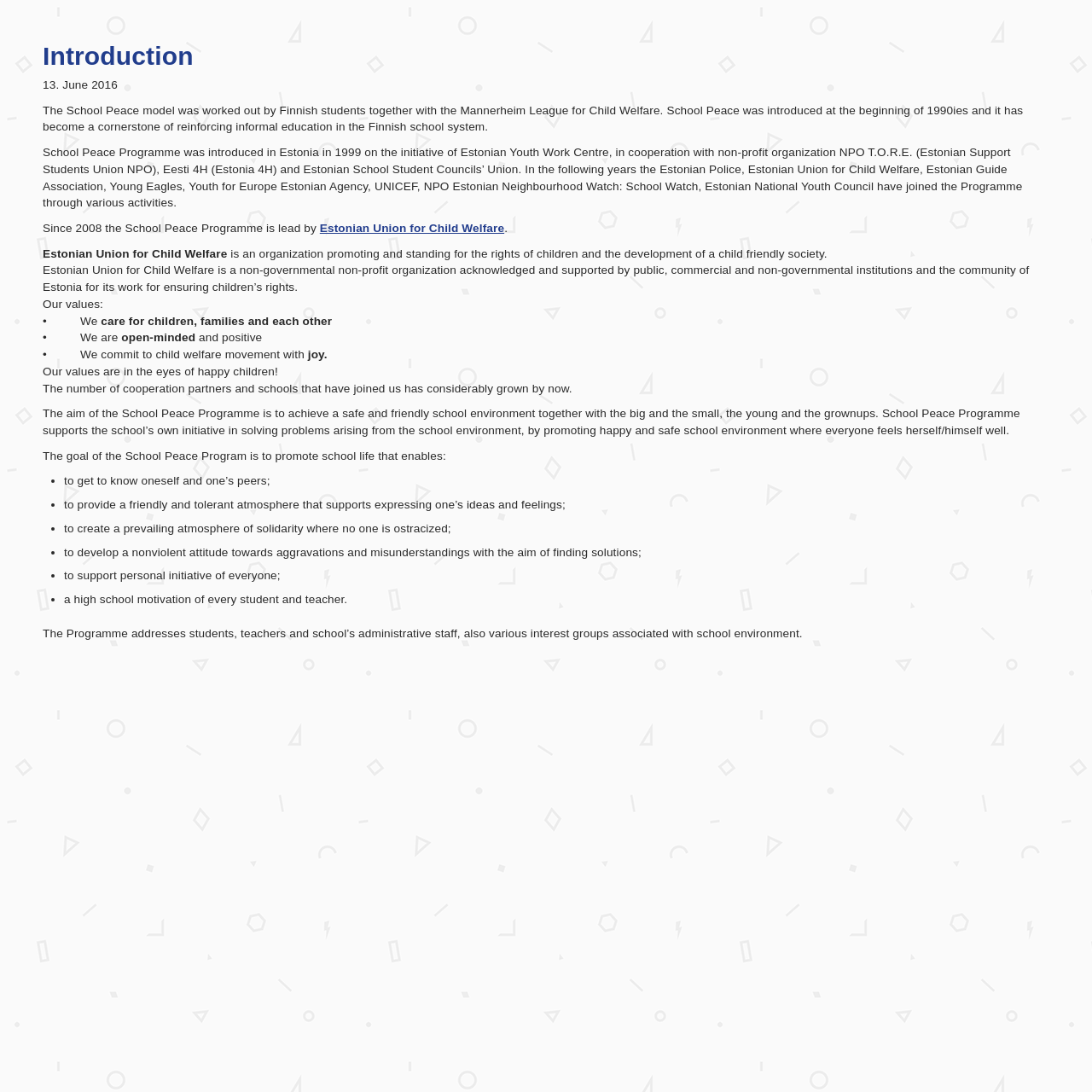Please examine the image and answer the question with a detailed explanation:
What is the year School Peace was introduced in Estonia?

According to the webpage, School Peace Programme was introduced in Estonia in 1999 on the initiative of Estonian Youth Work Centre, in cooperation with non-profit organization NPO T.O.R.E. (Estonian Support Students Union NPO), Eesti 4H (Estonia 4H) and Estonian School Student Councils’ Union.